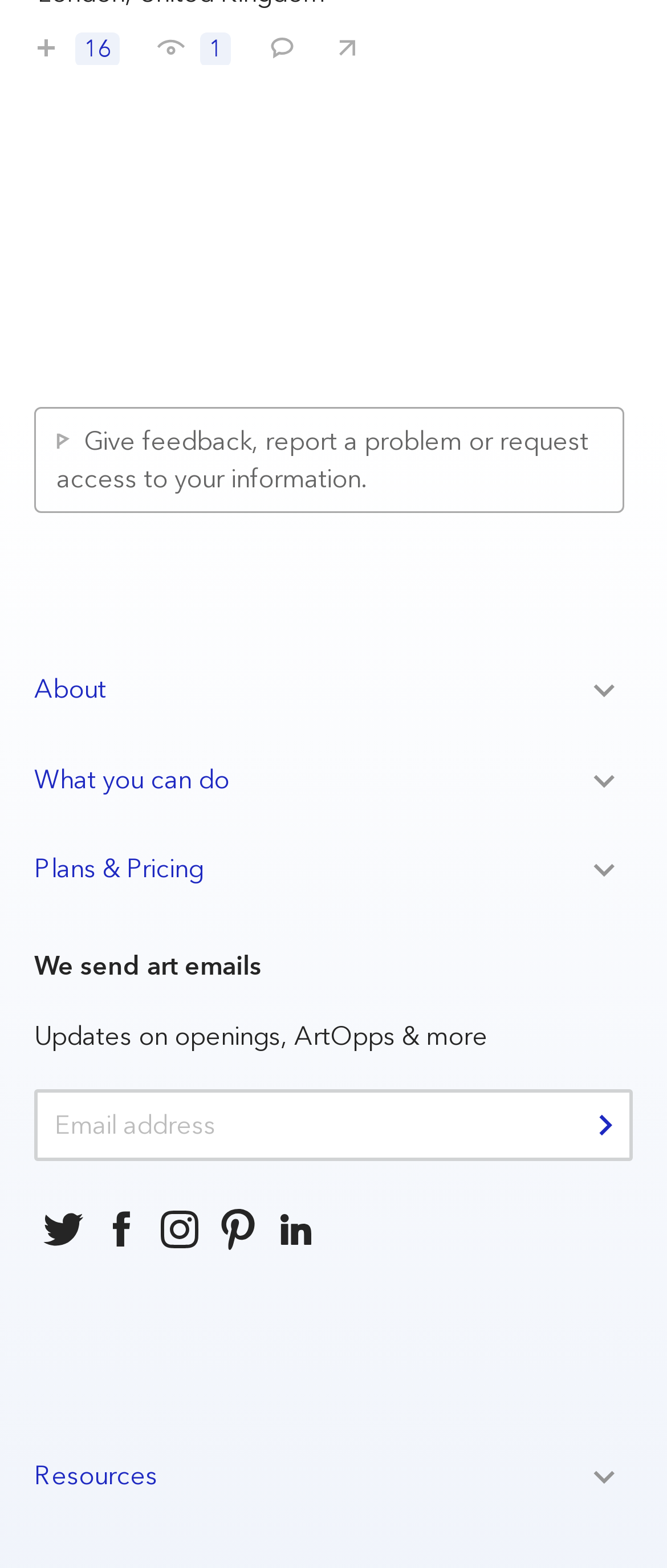Provide the bounding box coordinates of the section that needs to be clicked to accomplish the following instruction: "Follow the website on social media."

[0.051, 0.766, 0.138, 0.803]